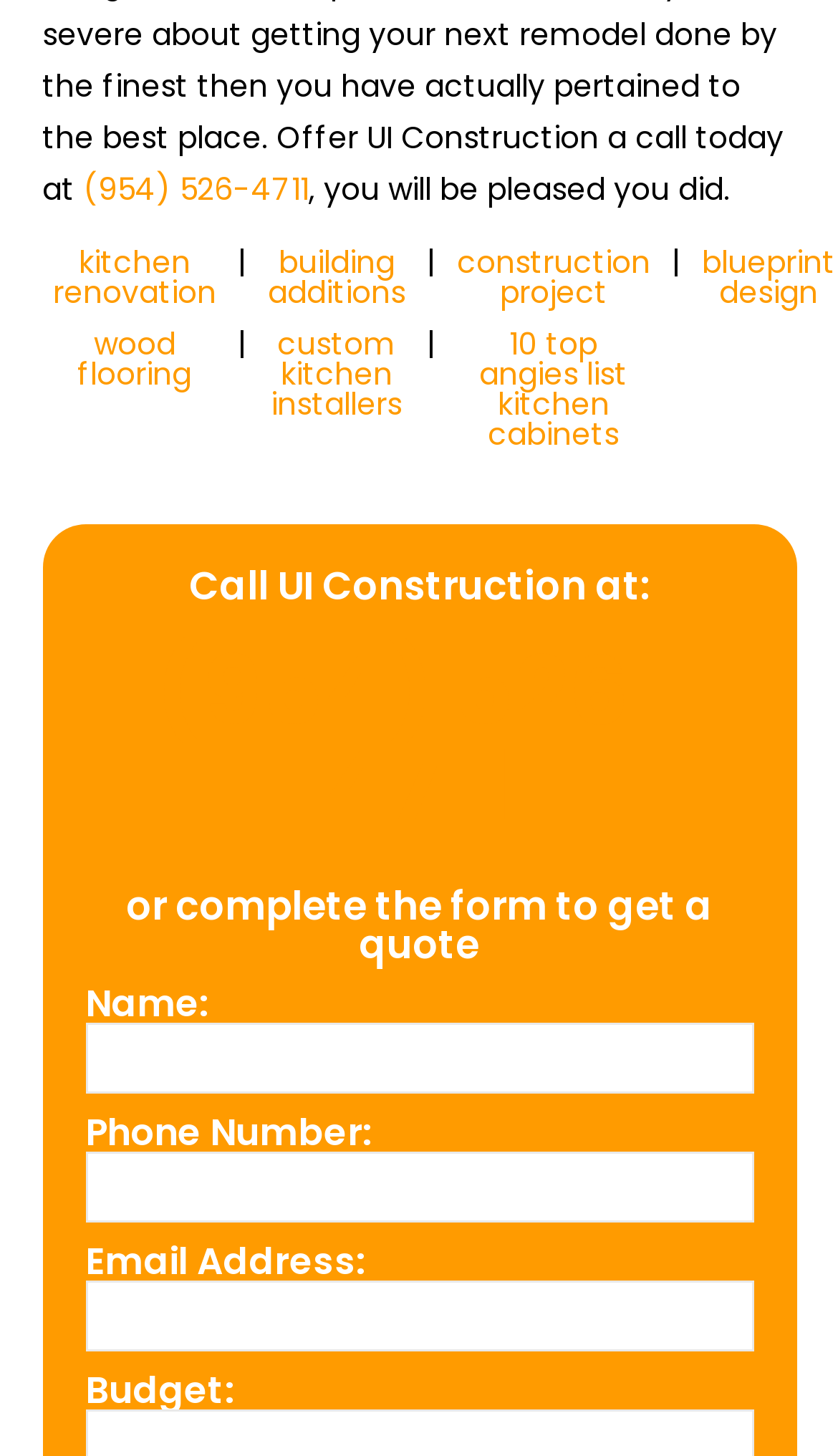Find the bounding box coordinates of the clickable region needed to perform the following instruction: "Click the 'kitchen renovation' link". The coordinates should be provided as four float numbers between 0 and 1, i.e., [left, top, right, bottom].

[0.063, 0.165, 0.258, 0.215]